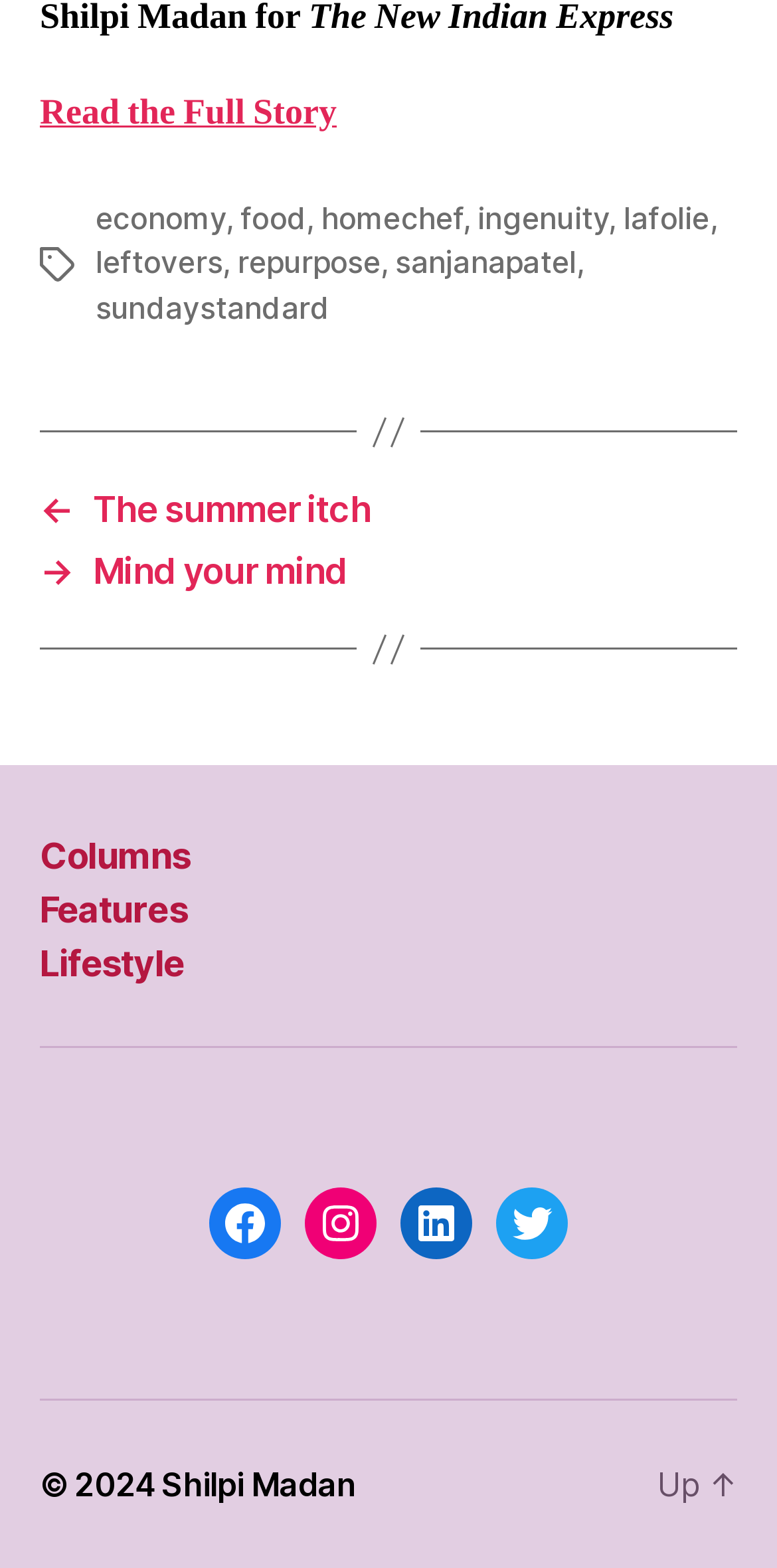Based on the element description: "→ Mind your mind", identify the bounding box coordinates for this UI element. The coordinates must be four float numbers between 0 and 1, listed as [left, top, right, bottom].

[0.051, 0.351, 0.949, 0.378]